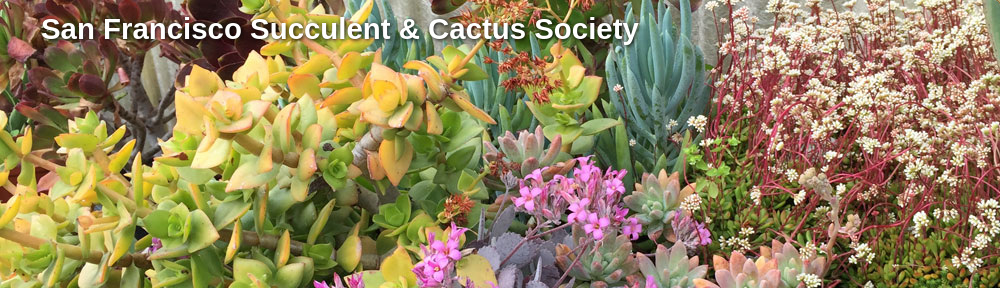What is the dominant color of the plants in the image?
Please answer the question with as much detail and depth as you can.

The image captures an array of lush, green plants, which are adorned with unique shapes and colors. Although the caption mentions delicate pink flowers, the dominant color of the plants in the image is green, which is evident from the description of the lush and vibrant display.